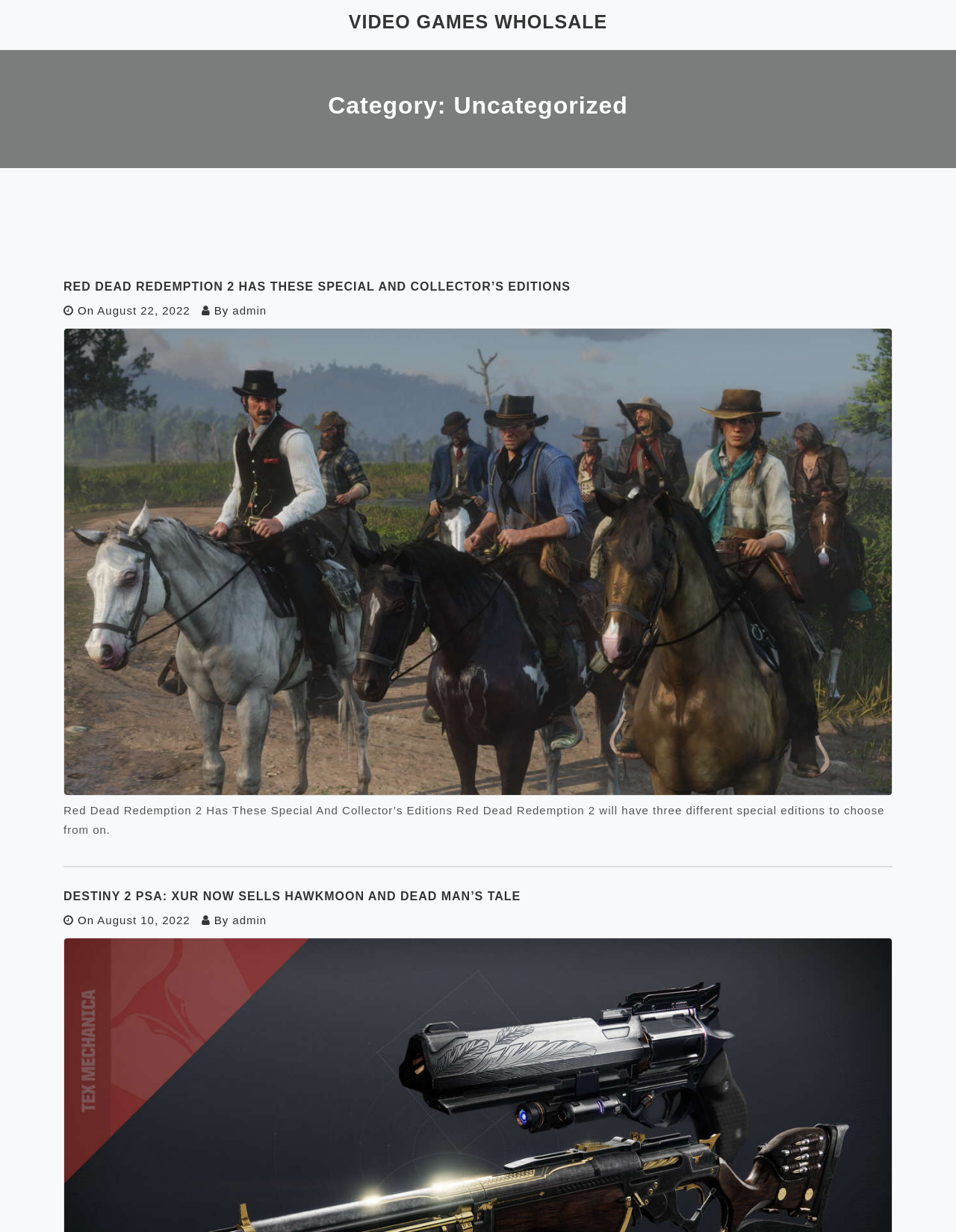Determine the bounding box coordinates for the area that should be clicked to carry out the following instruction: "Explore the archives".

None